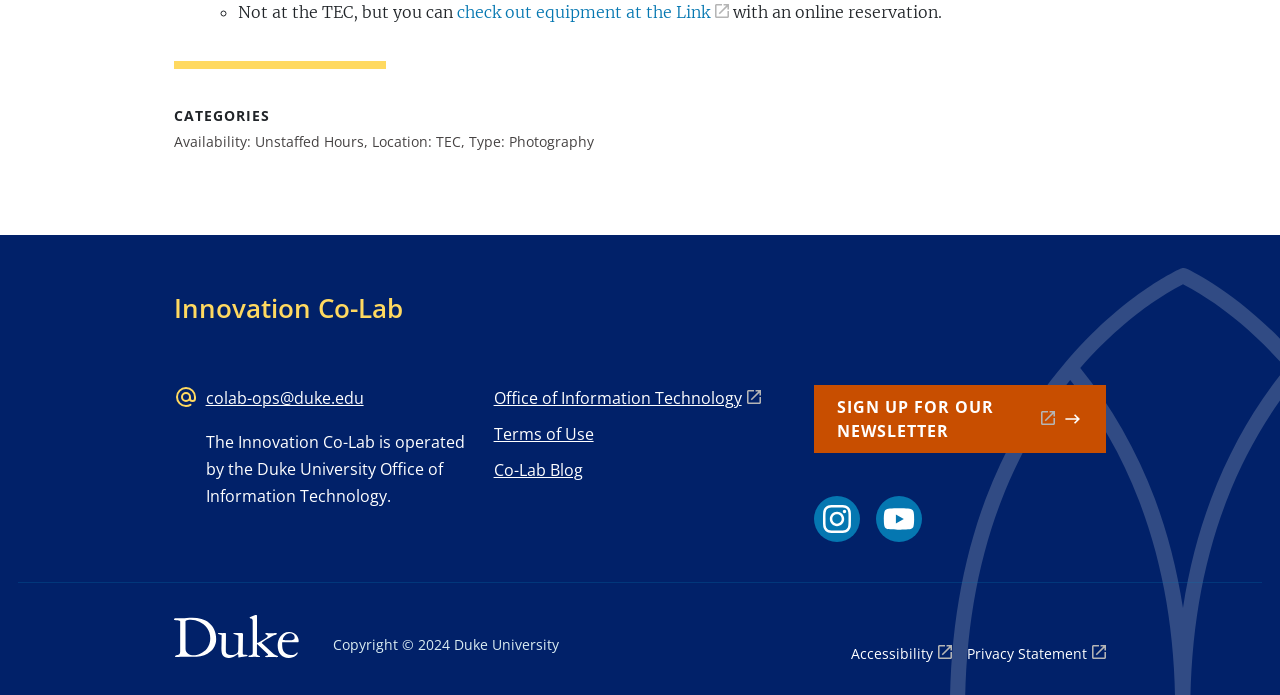What is the email address of the Co-Lab?
Please provide a comprehensive answer to the question based on the webpage screenshot.

The email address of the Co-Lab can be found in the link element with the text 'colab-ops@duke.edu' which is located below the heading 'InnovationCo-Lab'.